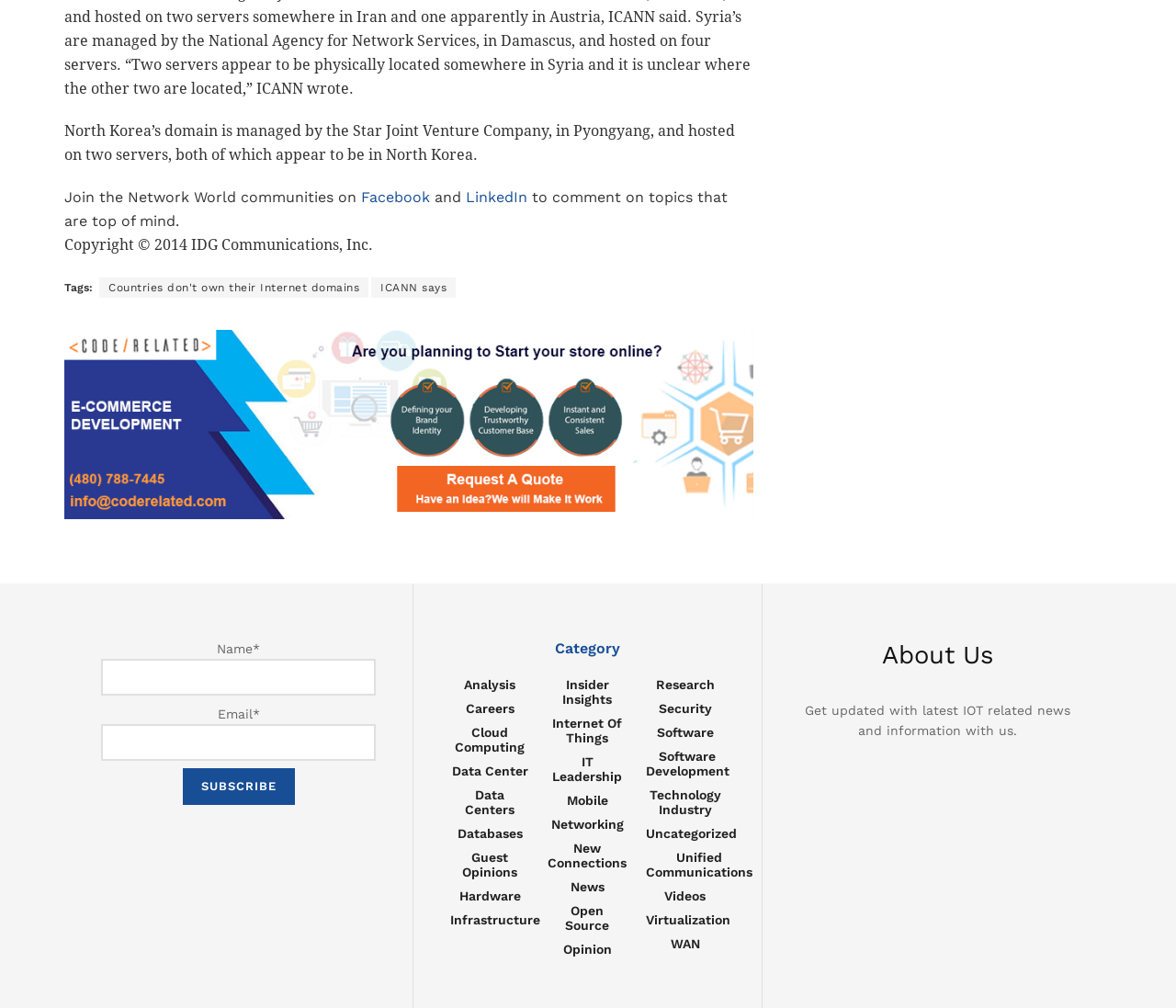Can you find the bounding box coordinates of the area I should click to execute the following instruction: "Click on the link to Nicole Havelka's page"?

None